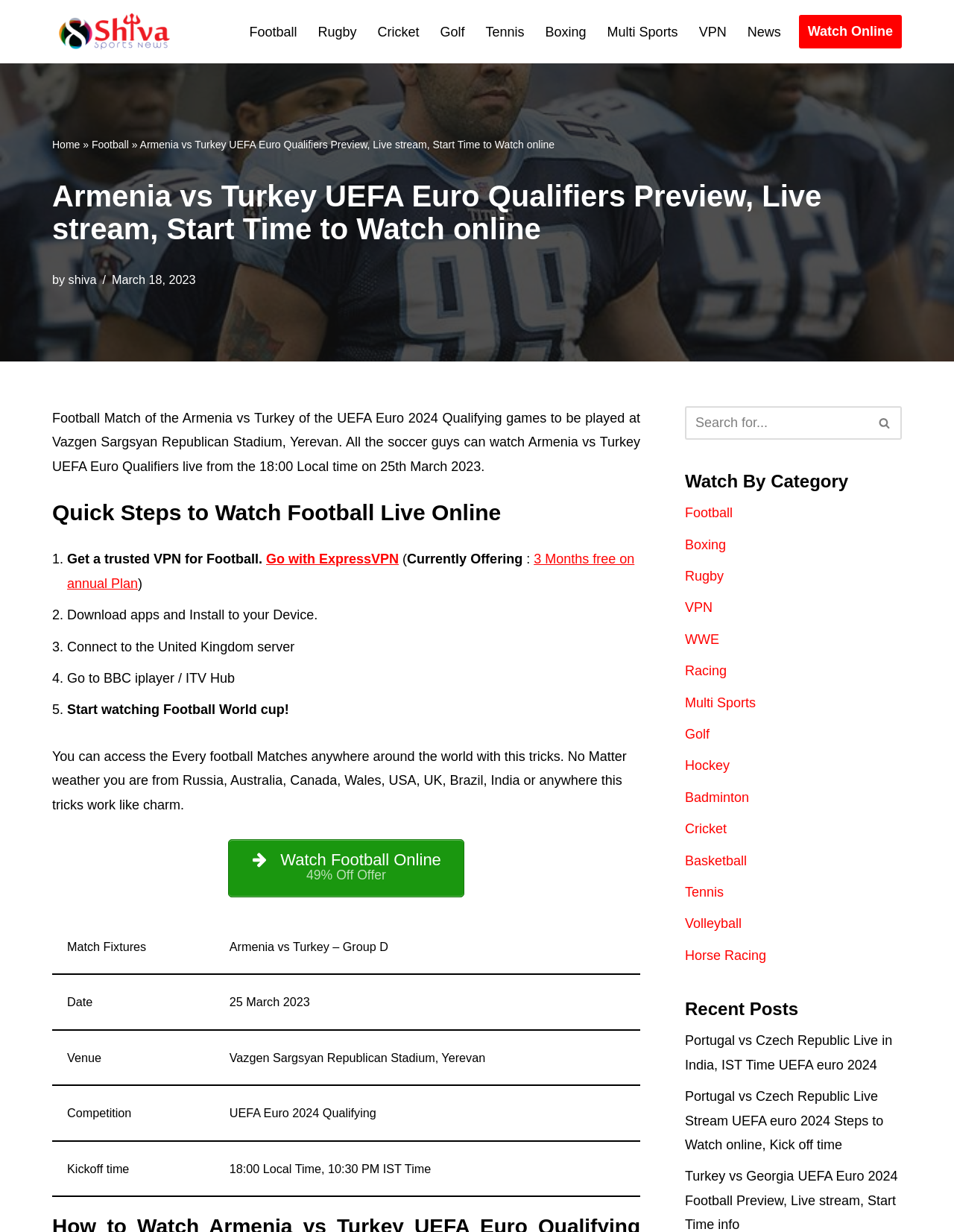What is the primary heading on this webpage?

Armenia vs Turkey UEFA Euro Qualifiers Preview, Live stream, Start Time to Watch online